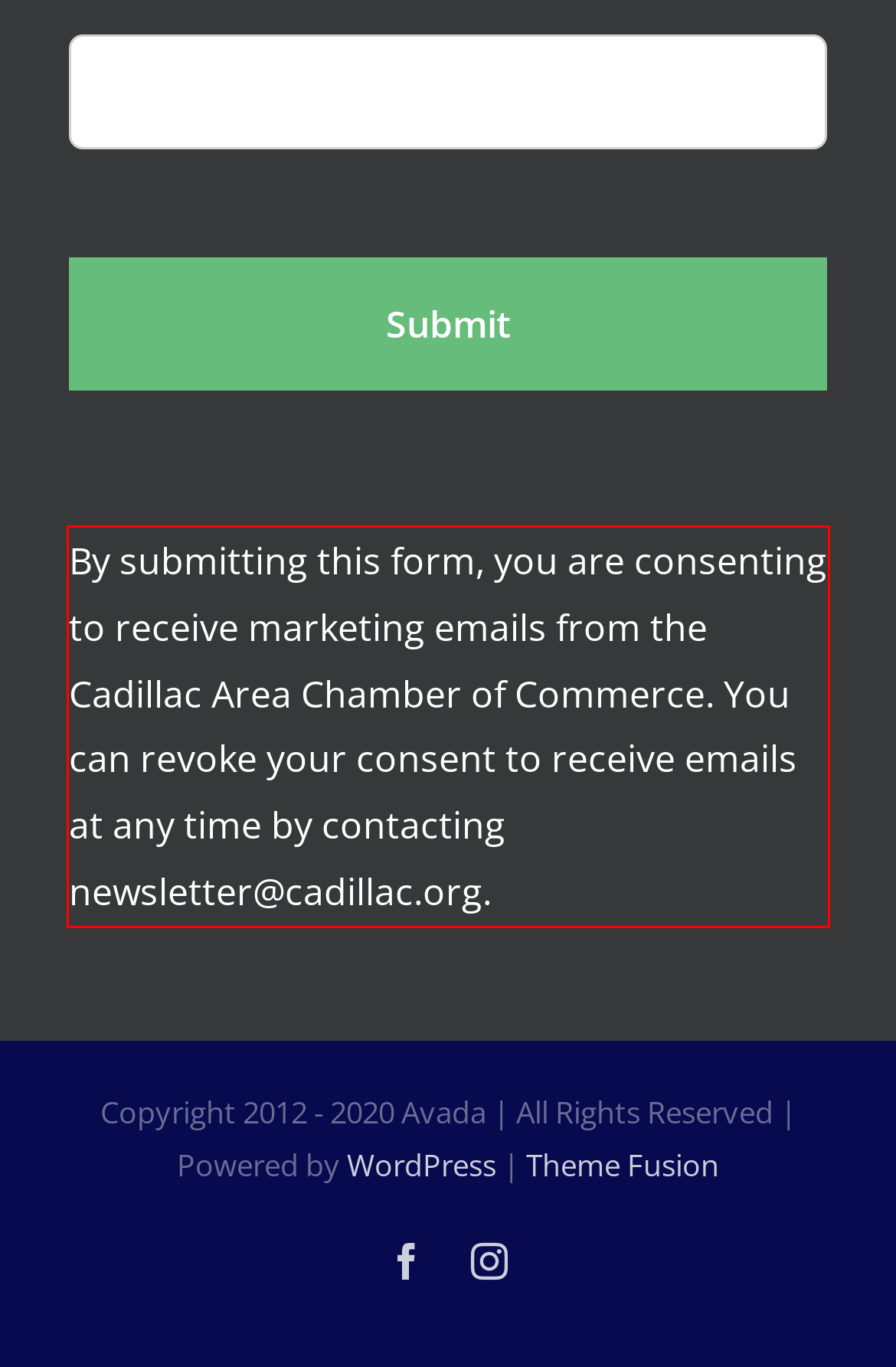Perform OCR on the text inside the red-bordered box in the provided screenshot and output the content.

By submitting this form, you are consenting to receive marketing emails from the Cadillac Area Chamber of Commerce. You can revoke your consent to receive emails at any time by contacting newsletter@cadillac.org.